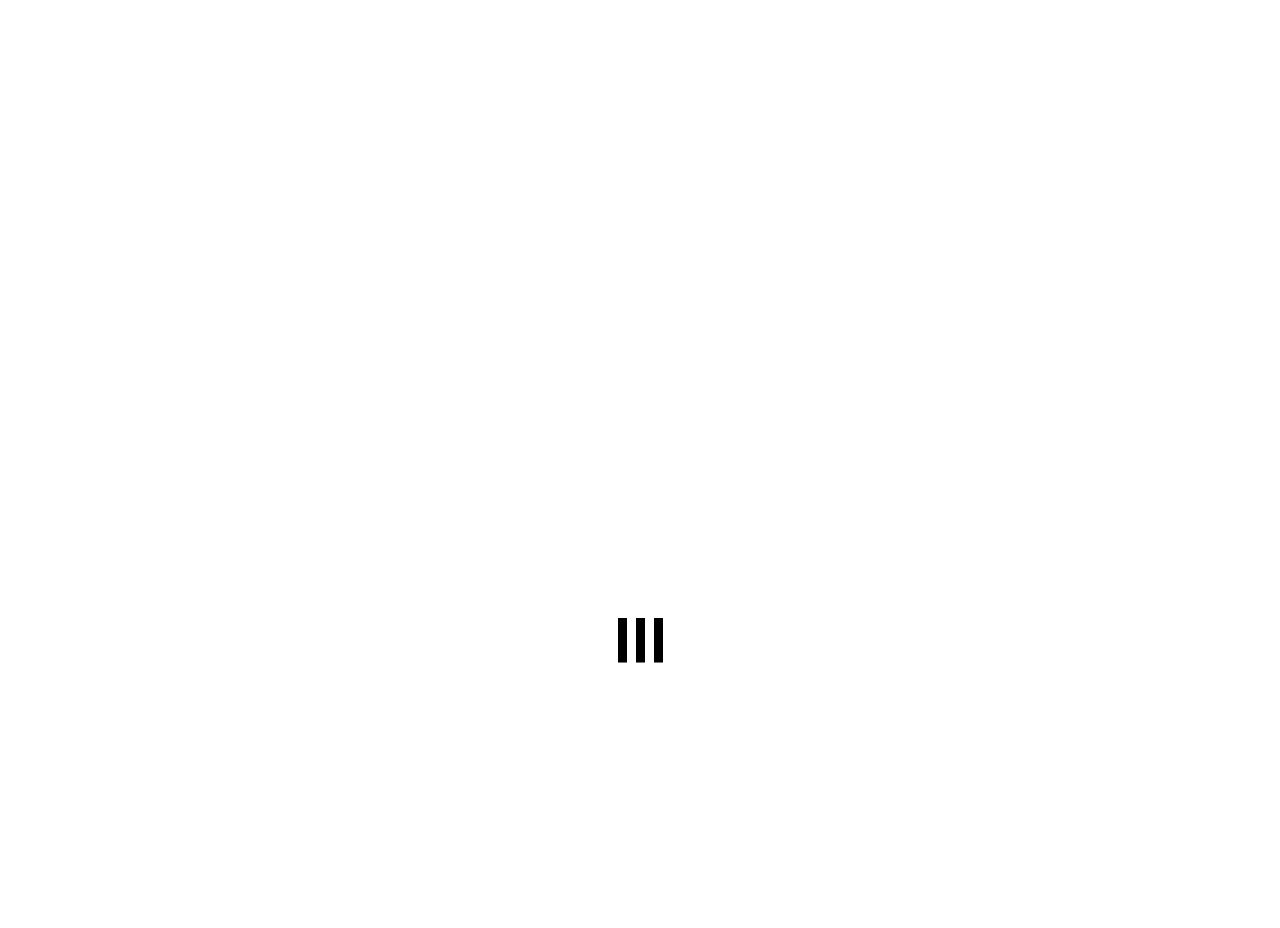What are the social media links available?
Refer to the image and provide a one-word or short phrase answer.

Facebook, LinkedIn, Twitter, Instagram, Youtube